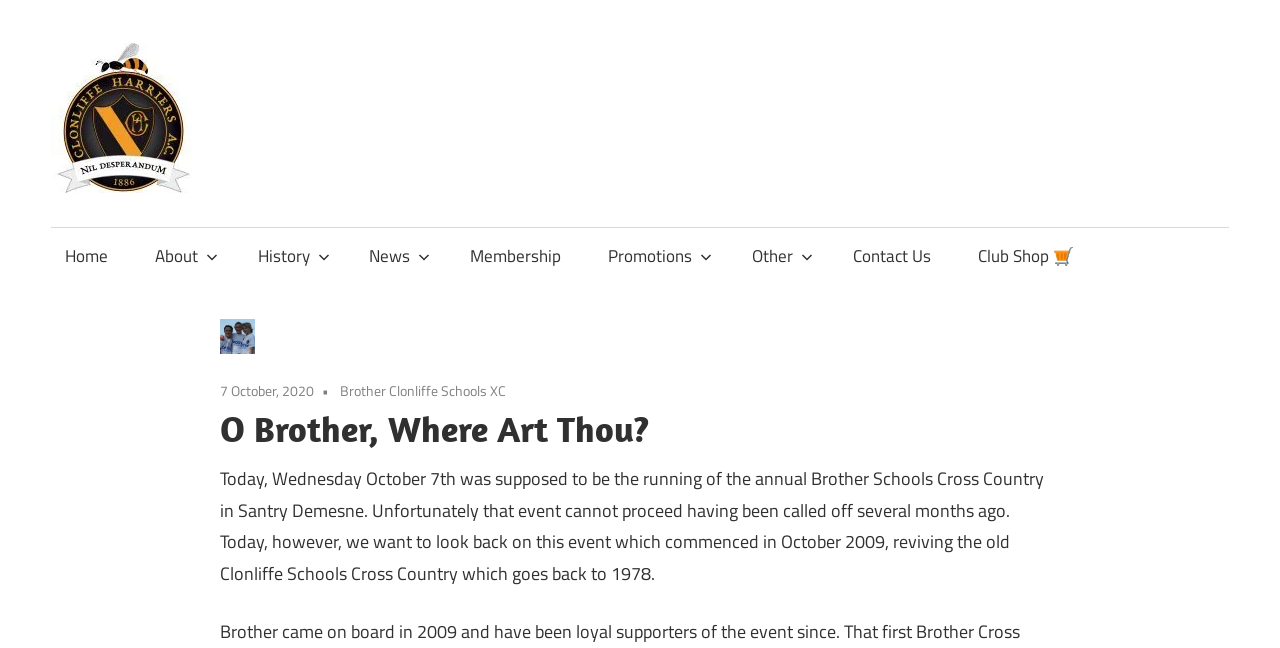Determine the bounding box for the described HTML element: "News". Ensure the coordinates are four float numbers between 0 and 1 in the format [left, top, right, bottom].

[0.278, 0.35, 0.341, 0.44]